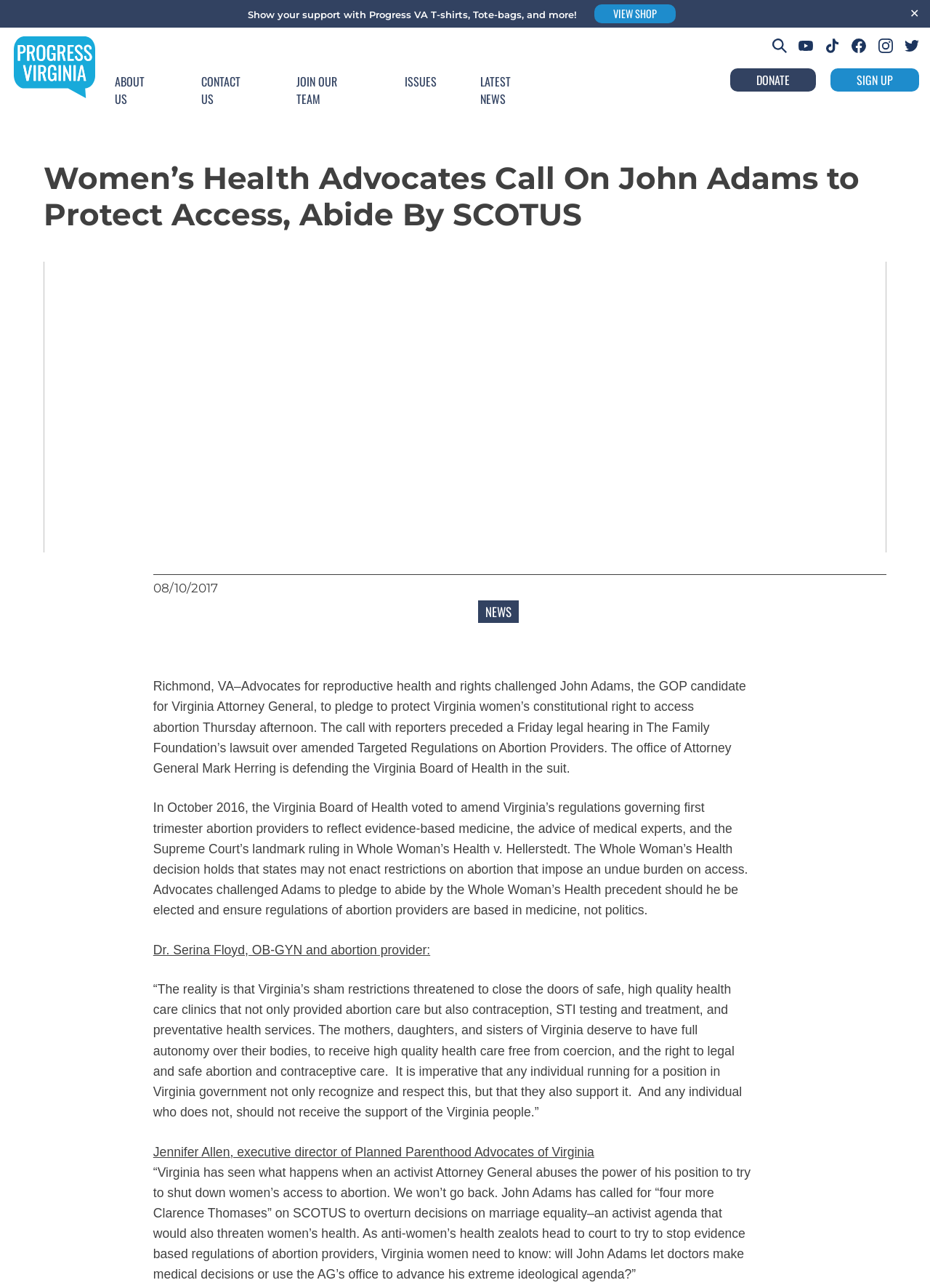What is the main topic of this webpage?
Look at the image and provide a short answer using one word or a phrase.

Reproductive health and rights